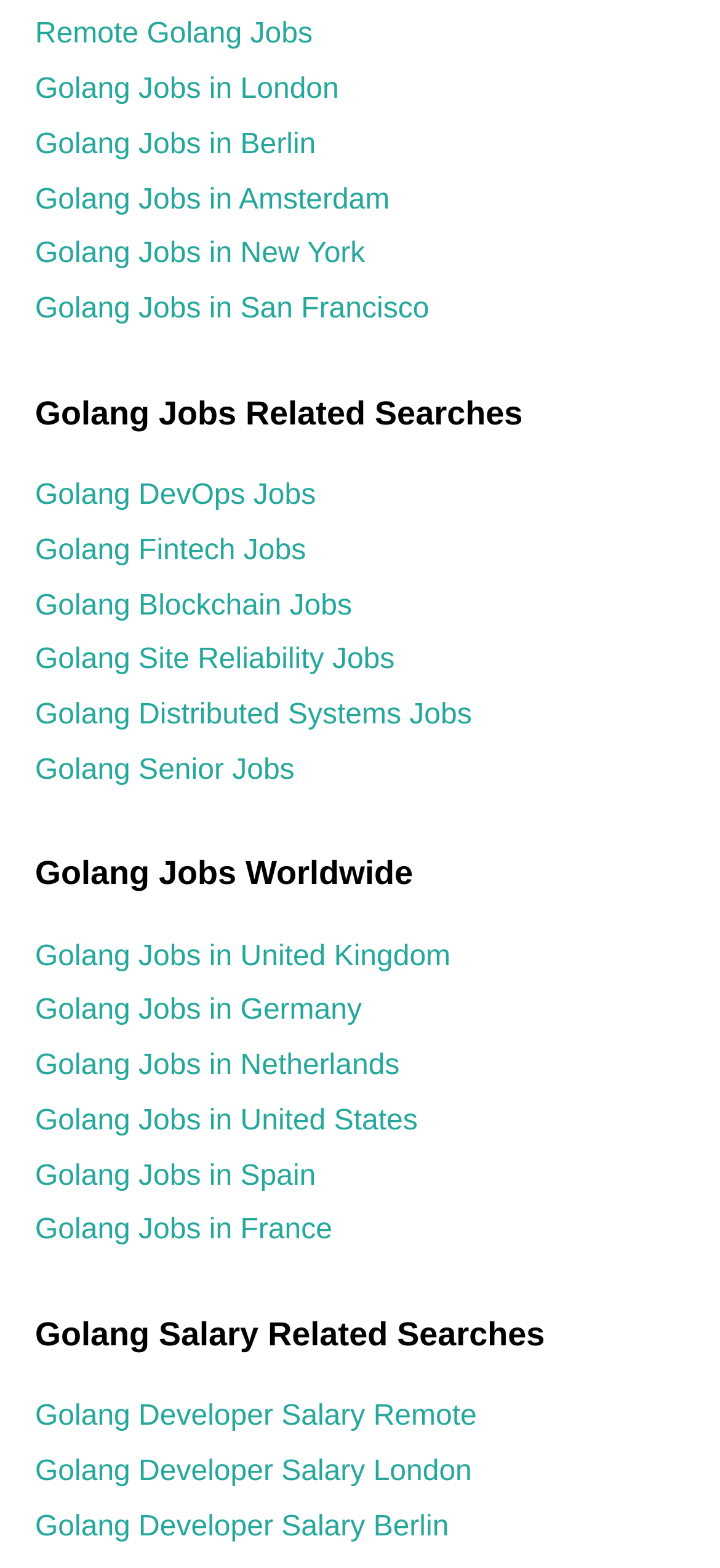Look at the image and write a detailed answer to the question: 
What is the first Golang job location listed?

I looked at the links on the webpage and found that the first Golang job location listed is 'Remote Golang Jobs'.